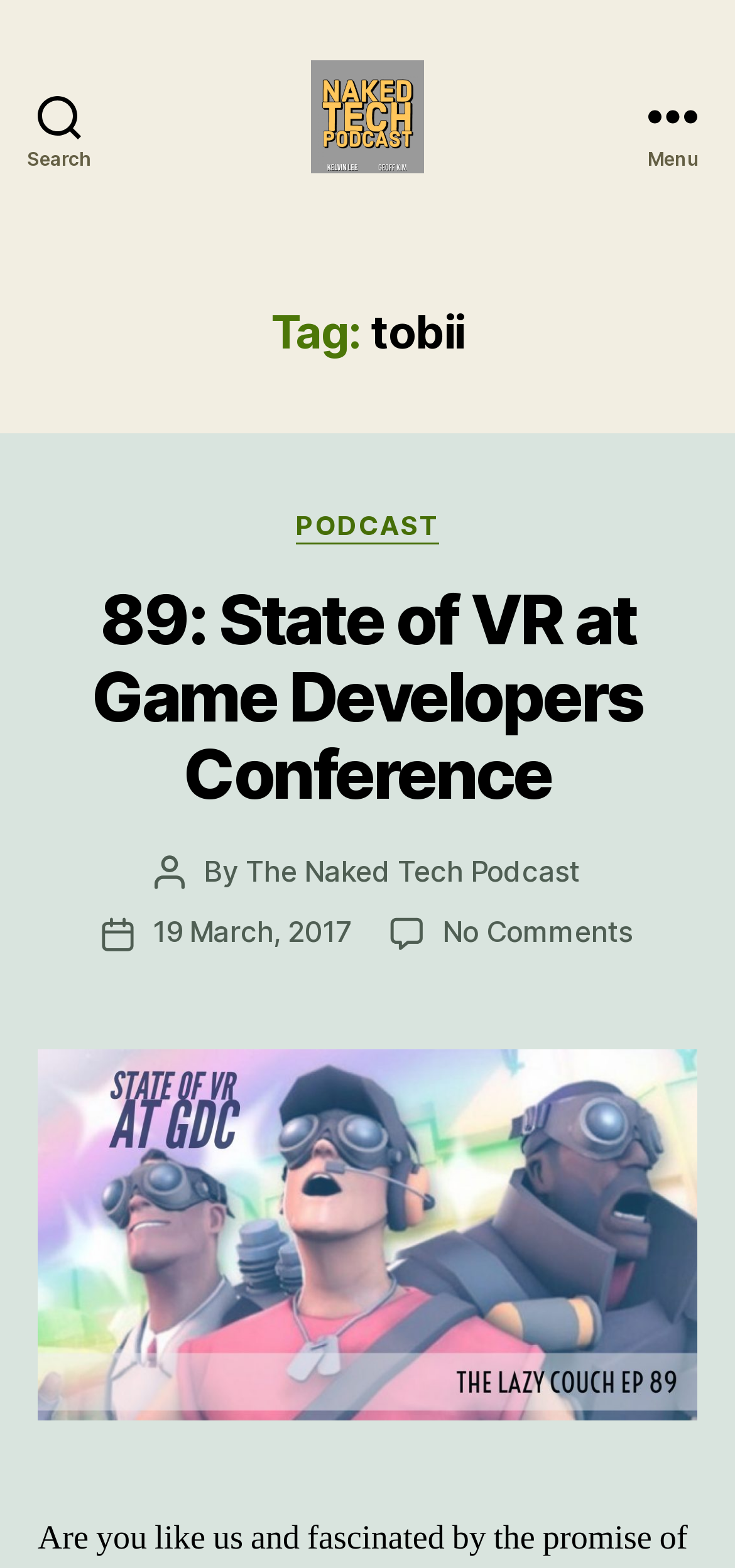Offer a detailed explanation of the webpage layout and contents.

The webpage is about the "tobii Archives" on the "Naked Tech Podcast" website. At the top left corner, there is a "Search" button. Next to it, on the top center, is a link to the podcast's homepage, accompanied by an image. On the top right corner, there is a "Menu" button.

Below the top section, there is a header section that spans the entire width of the page. It contains a heading that reads "Tag: tobii", indicating that the page is about archives related to "tobii". 

Under the header section, there is a sub-header section that also spans the entire width of the page. It contains a heading that reads "89: State of VR at Game Developers Conference", which is a podcast episode title. Below the episode title, there is a link to the episode, followed by text that reads "Post author" and "By", along with a link to the author's name, "The Naked Tech Podcast". 

Further down, there is text that reads "Post date" and a link to the date "19 March, 2017". Next to it, there is a link that reads "No Comments on 89: State of VR at Game Developers Conference", indicating that there are no comments on the episode. 

At the bottom of the page, there is a figure or an image that spans the entire width of the page.